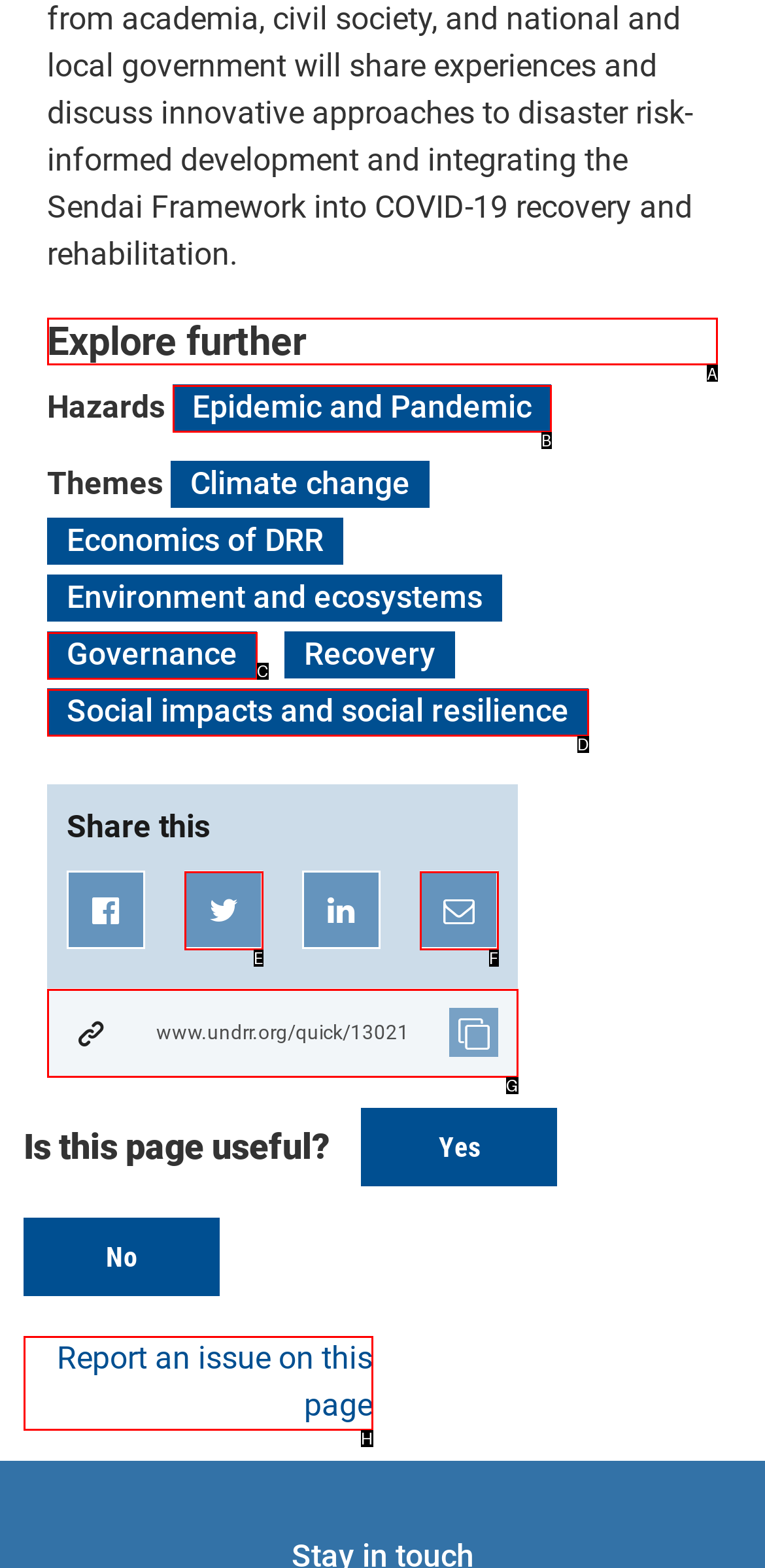Identify the letter of the UI element you should interact with to perform the task: Explore further
Reply with the appropriate letter of the option.

A